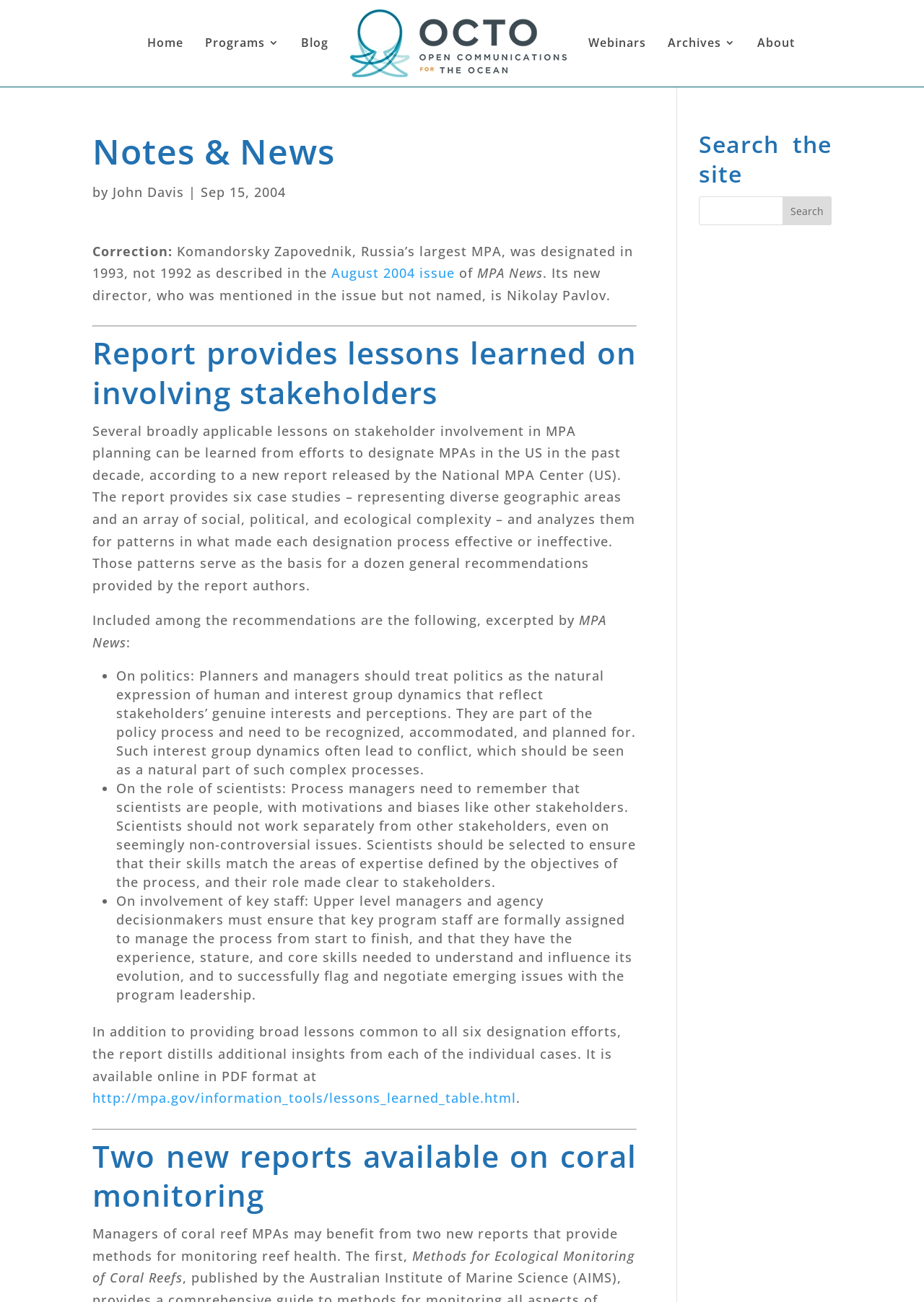Please determine the bounding box coordinates of the element's region to click for the following instruction: "Read the 'Notes & News' heading".

[0.1, 0.099, 0.689, 0.139]